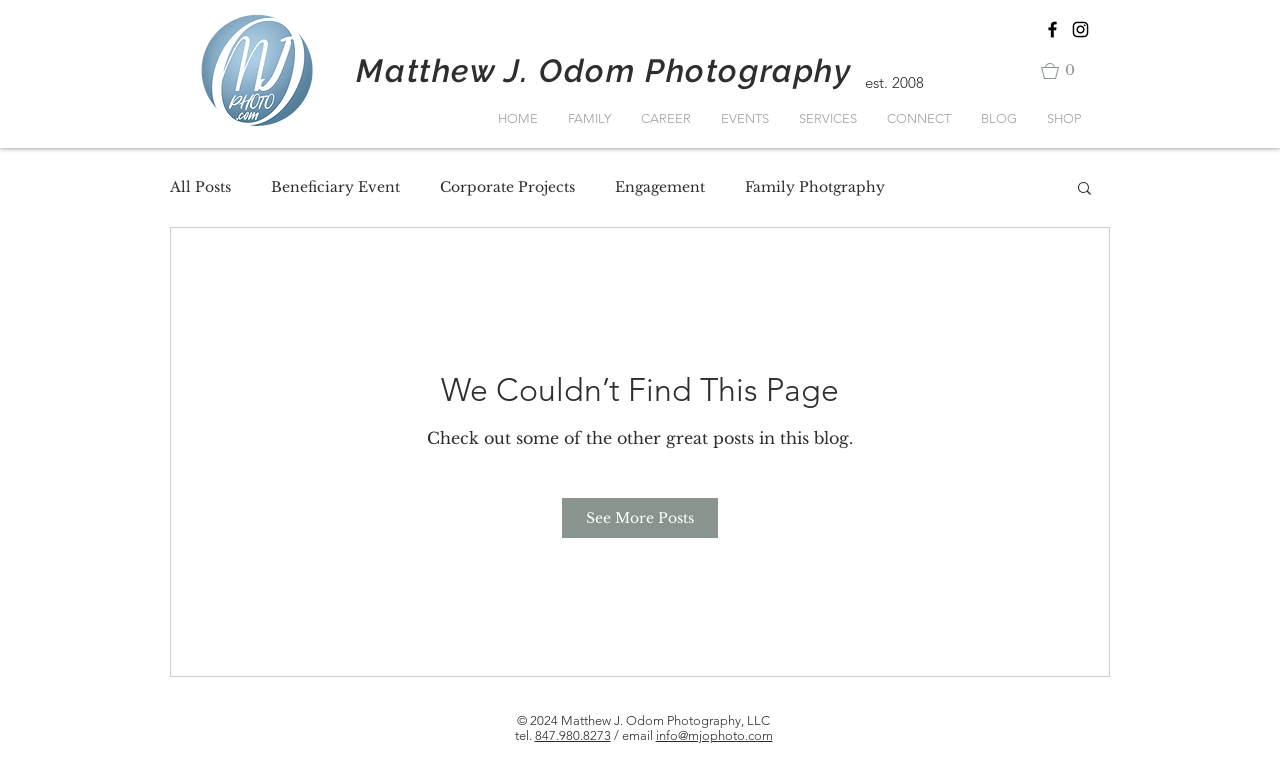Provide the bounding box coordinates of the HTML element described as: "Matthew J. Odom Photography". The bounding box coordinates should be four float numbers between 0 and 1, i.e., [left, top, right, bottom].

[0.278, 0.067, 0.665, 0.115]